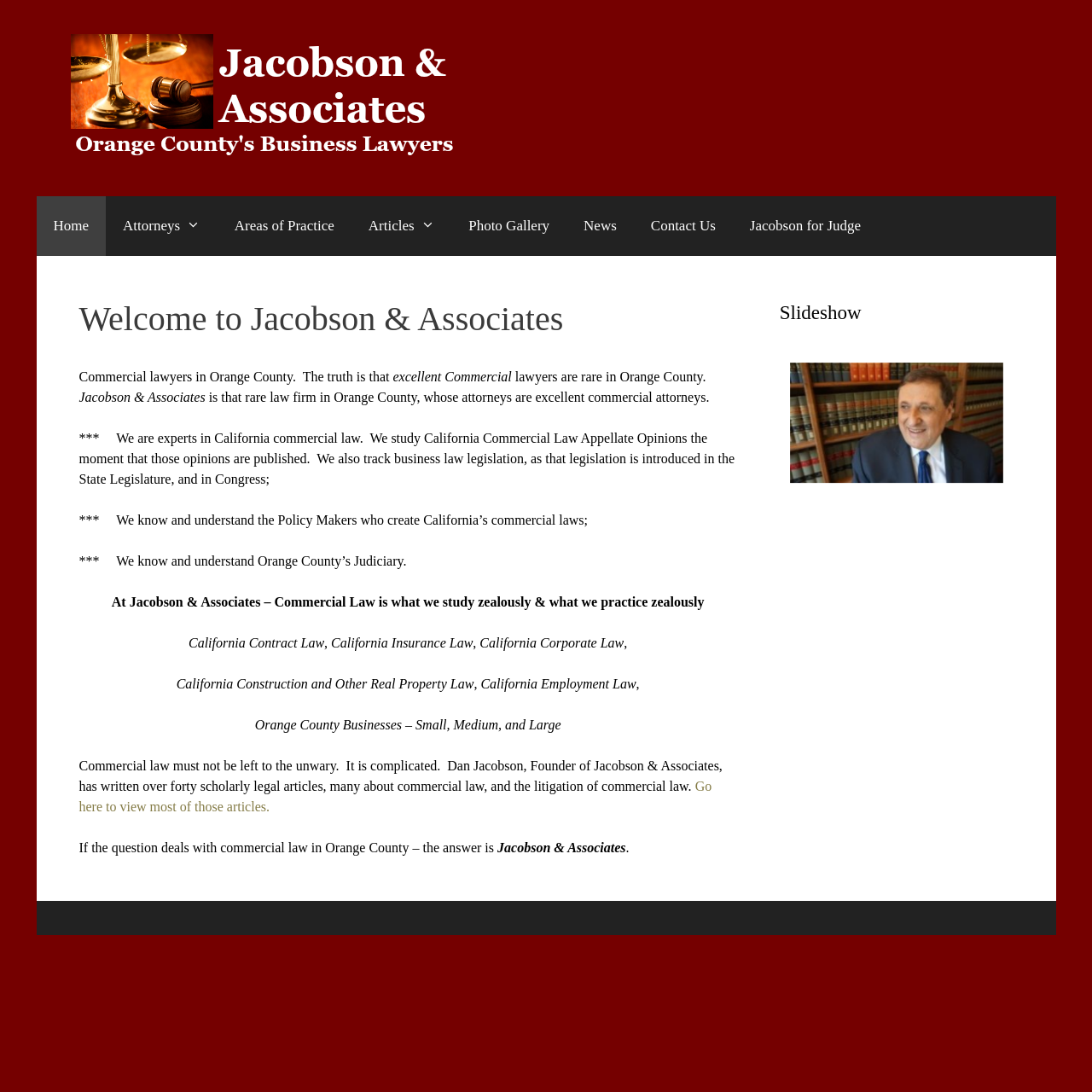Please determine the main heading text of this webpage.

Welcome to Jacobson & Associates